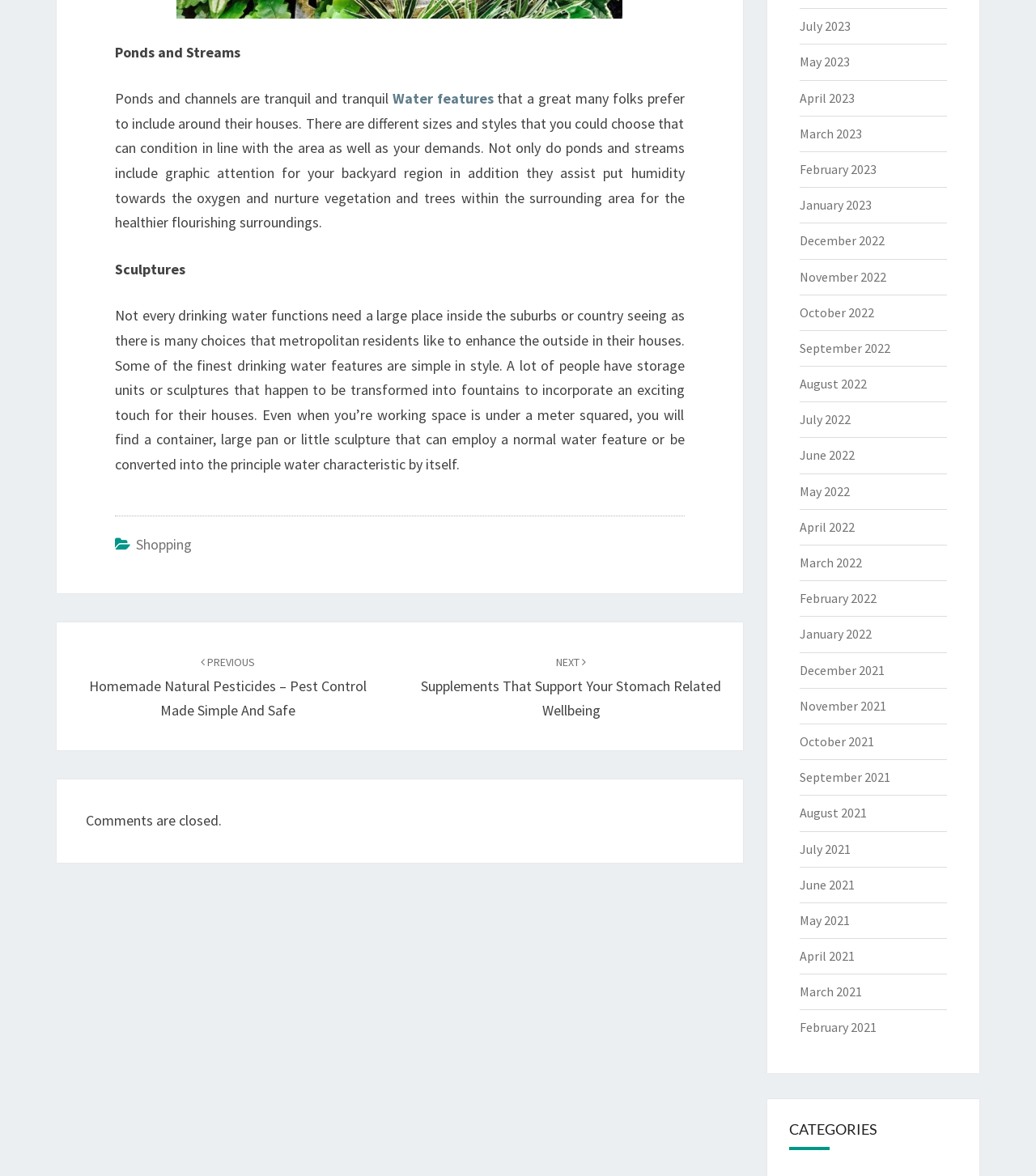Pinpoint the bounding box coordinates of the clickable area necessary to execute the following instruction: "View posts from 'July 2023'". The coordinates should be given as four float numbers between 0 and 1, namely [left, top, right, bottom].

[0.771, 0.015, 0.821, 0.029]